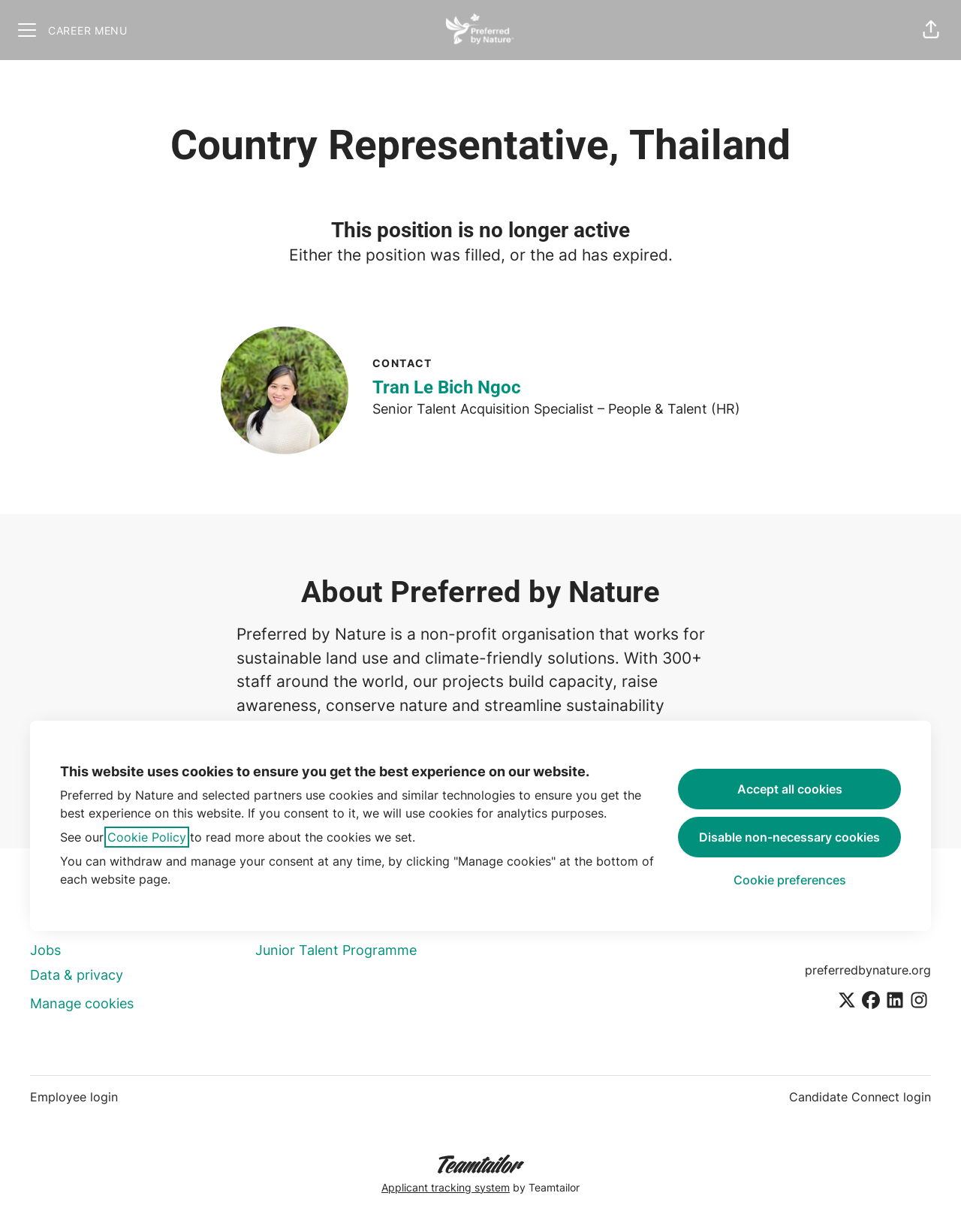Determine the bounding box coordinates for the region that must be clicked to execute the following instruction: "Visit the Preferred by Nature career site".

[0.455, 0.002, 0.545, 0.046]